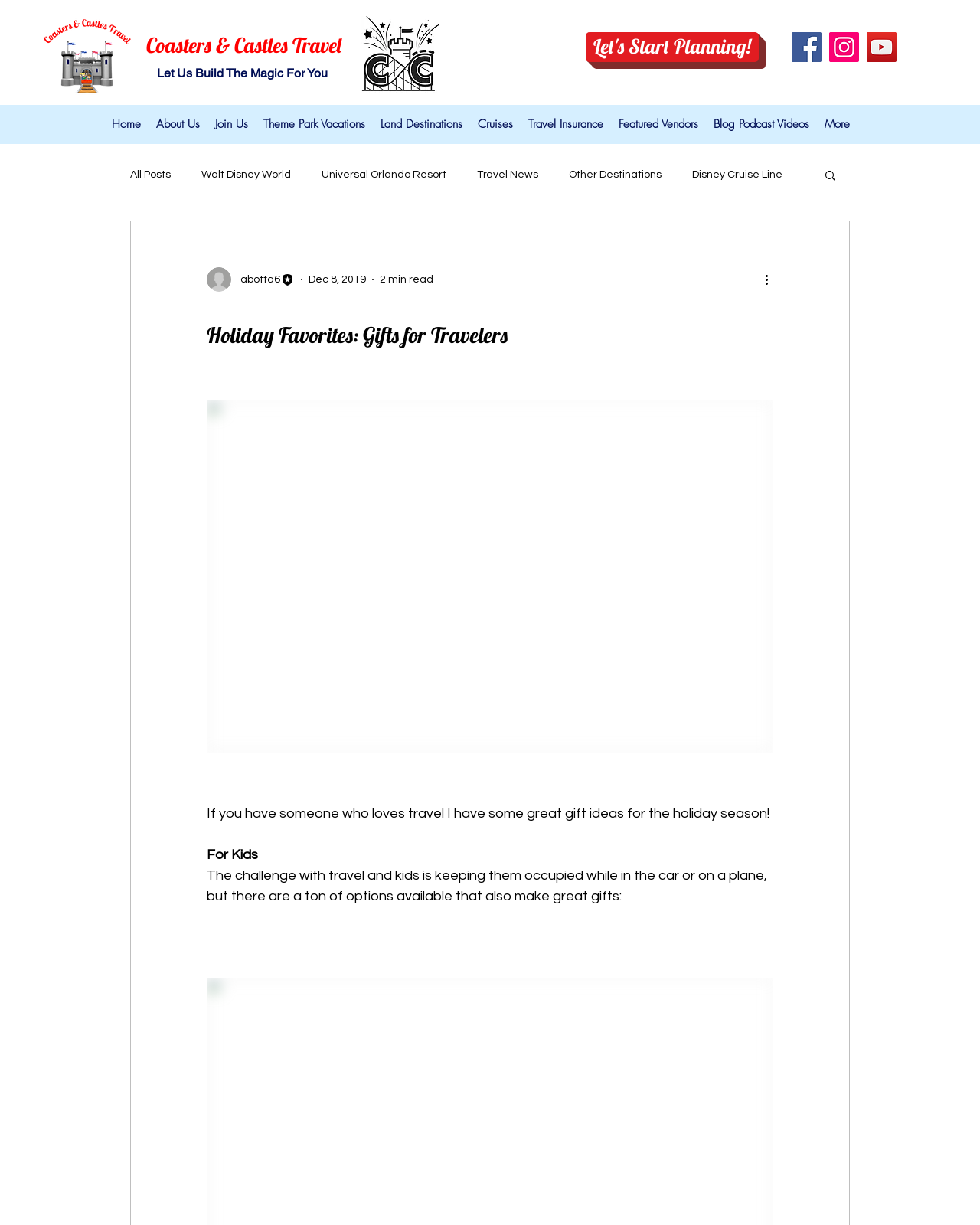Predict the bounding box coordinates of the UI element that matches this description: "Traveling During Covid". The coordinates should be in the format [left, top, right, bottom] with each value between 0 and 1.

[0.445, 0.388, 0.558, 0.397]